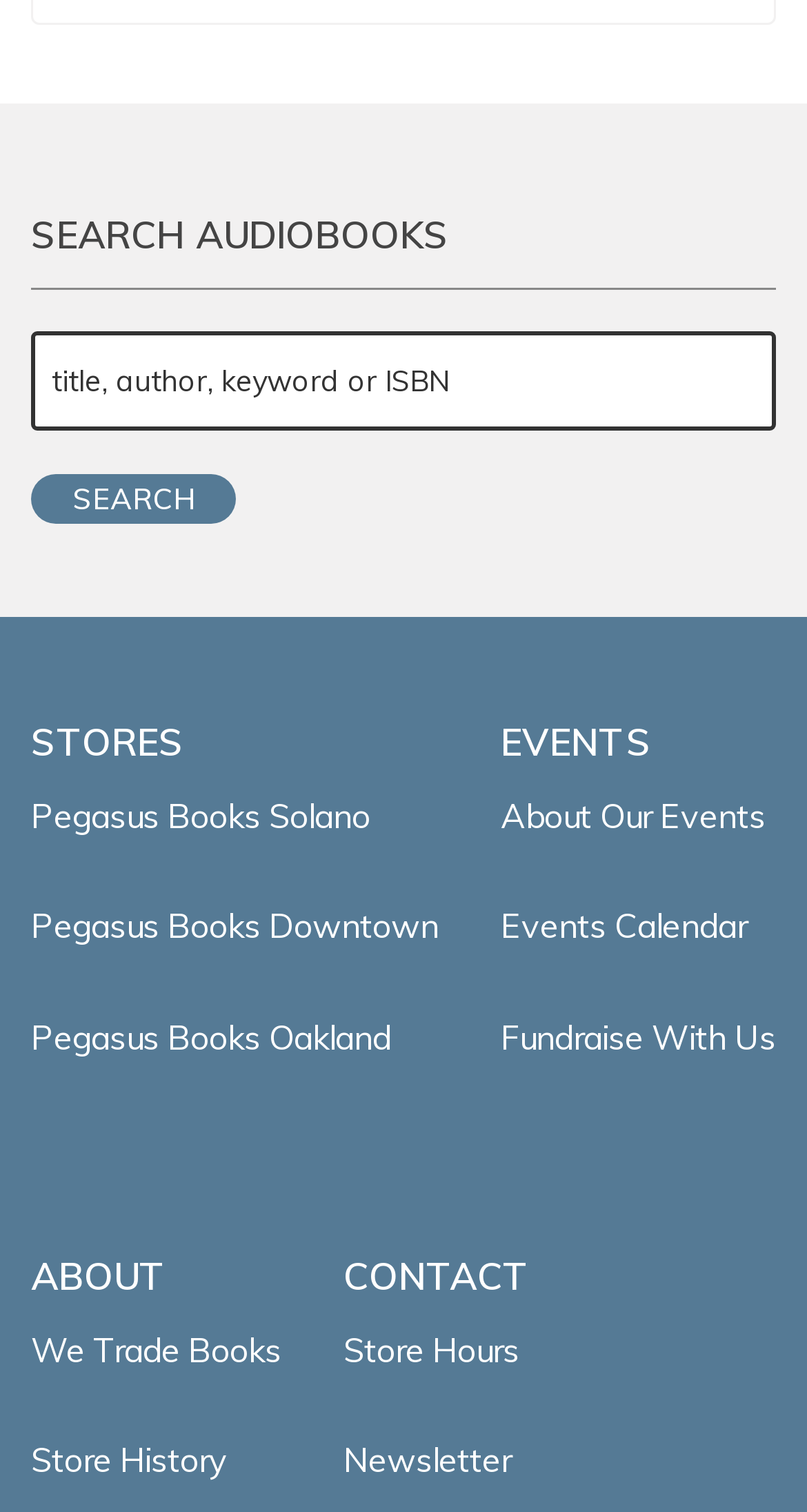What is the purpose of the textbox?
Refer to the image and answer the question using a single word or phrase.

Search audiobooks